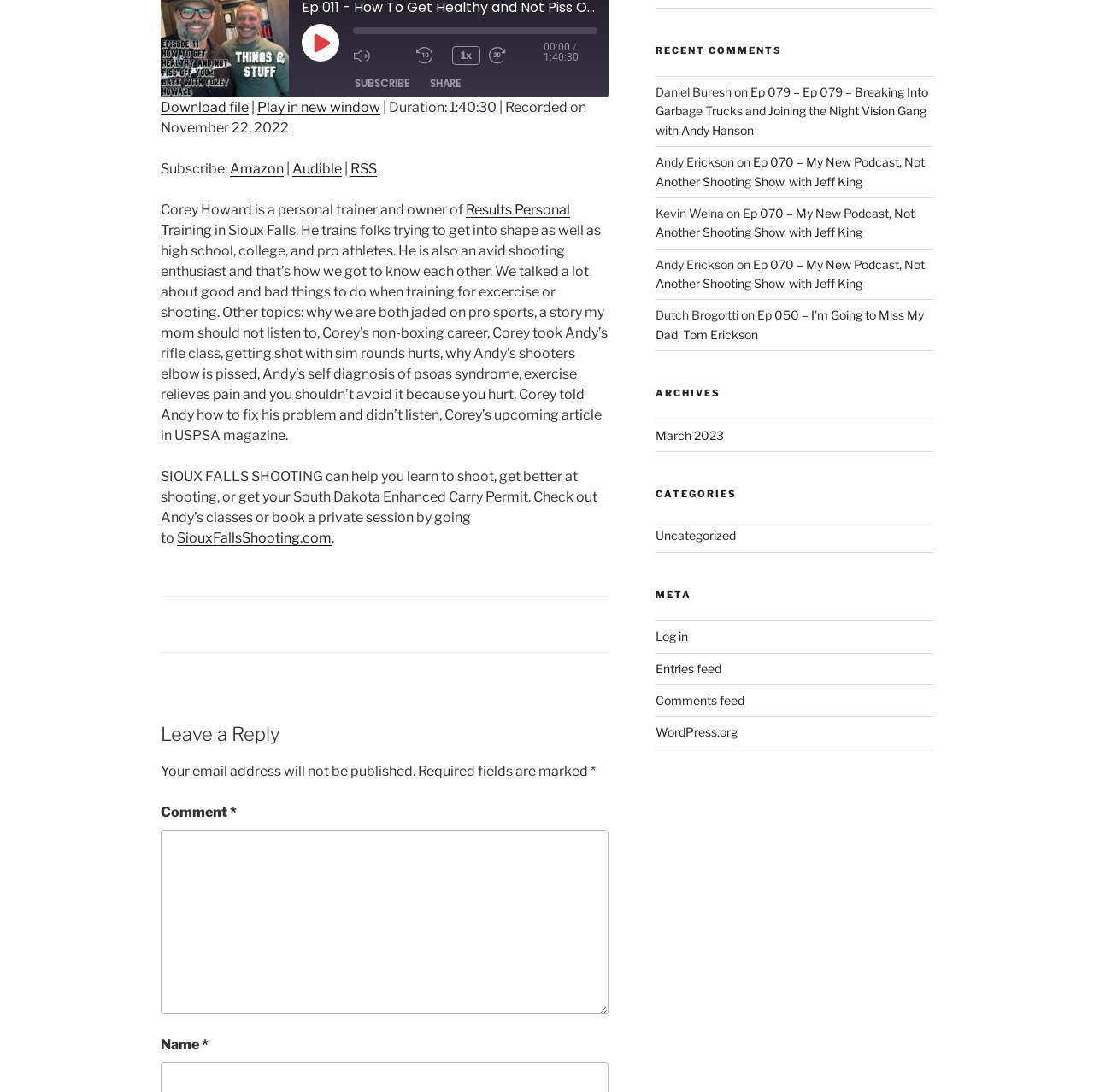Please give a one-word or short phrase response to the following question: 
What is the name of the website mentioned in the podcast episode?

SiouxFallsShooting.com